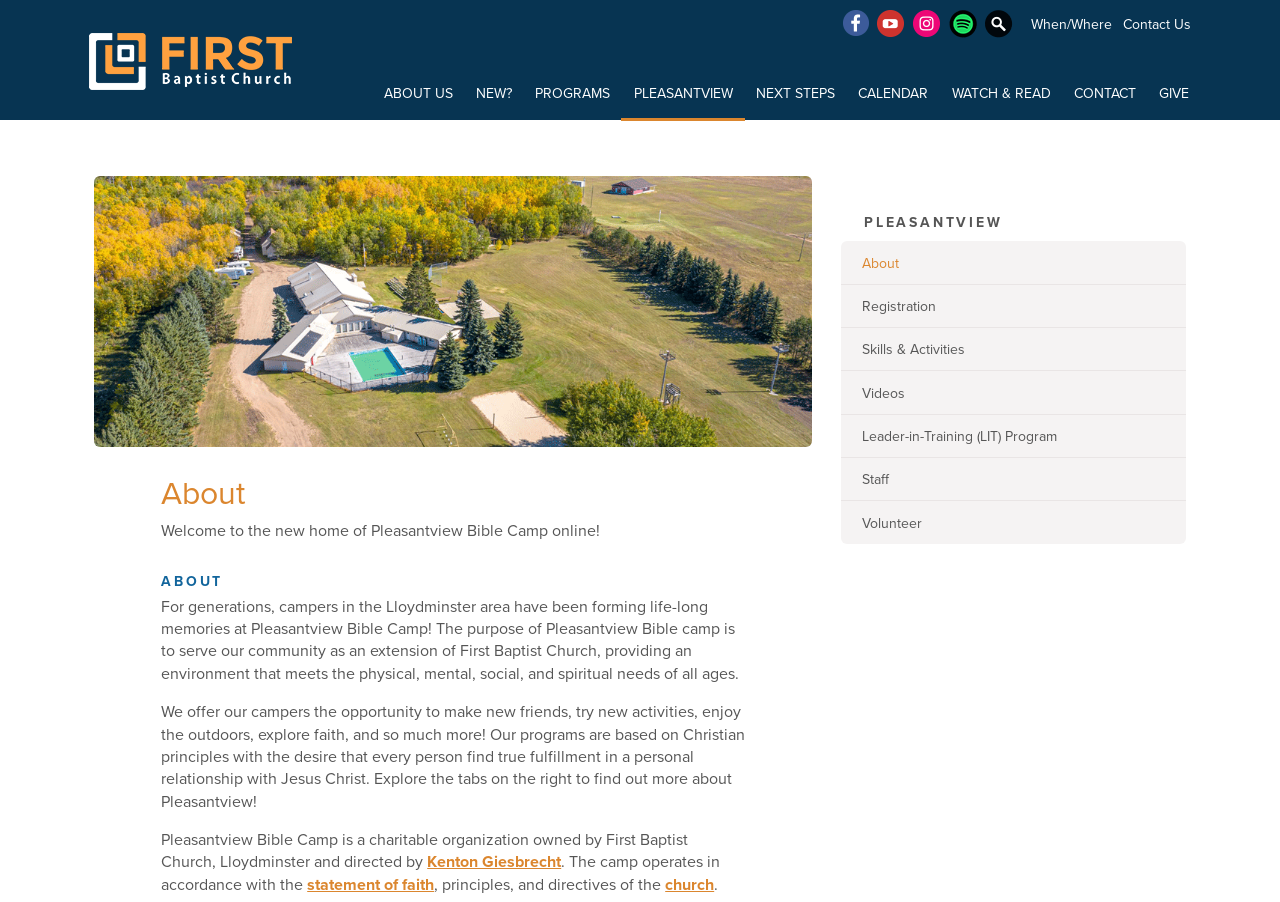Given the element description: "Search Website", predict the bounding box coordinates of this UI element. The coordinates must be four float numbers between 0 and 1, given as [left, top, right, bottom].

[0.768, 0.008, 0.793, 0.043]